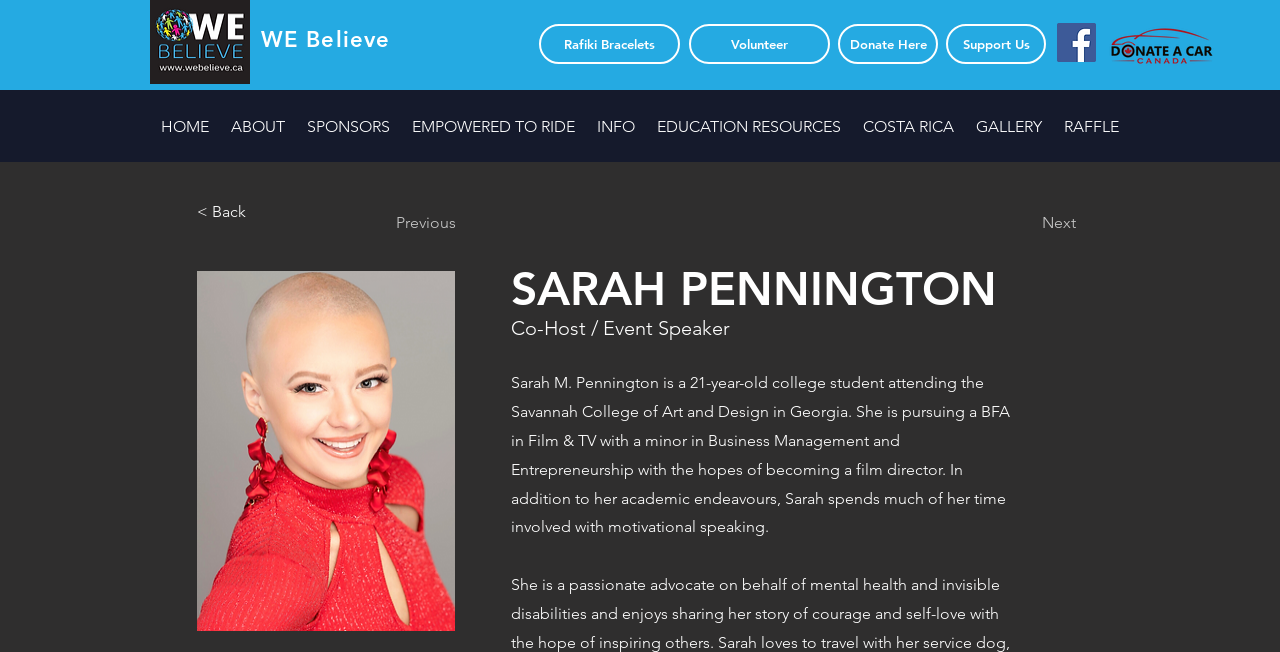Determine the bounding box coordinates of the area to click in order to meet this instruction: "Open the 'Support Us' page".

[0.739, 0.037, 0.817, 0.098]